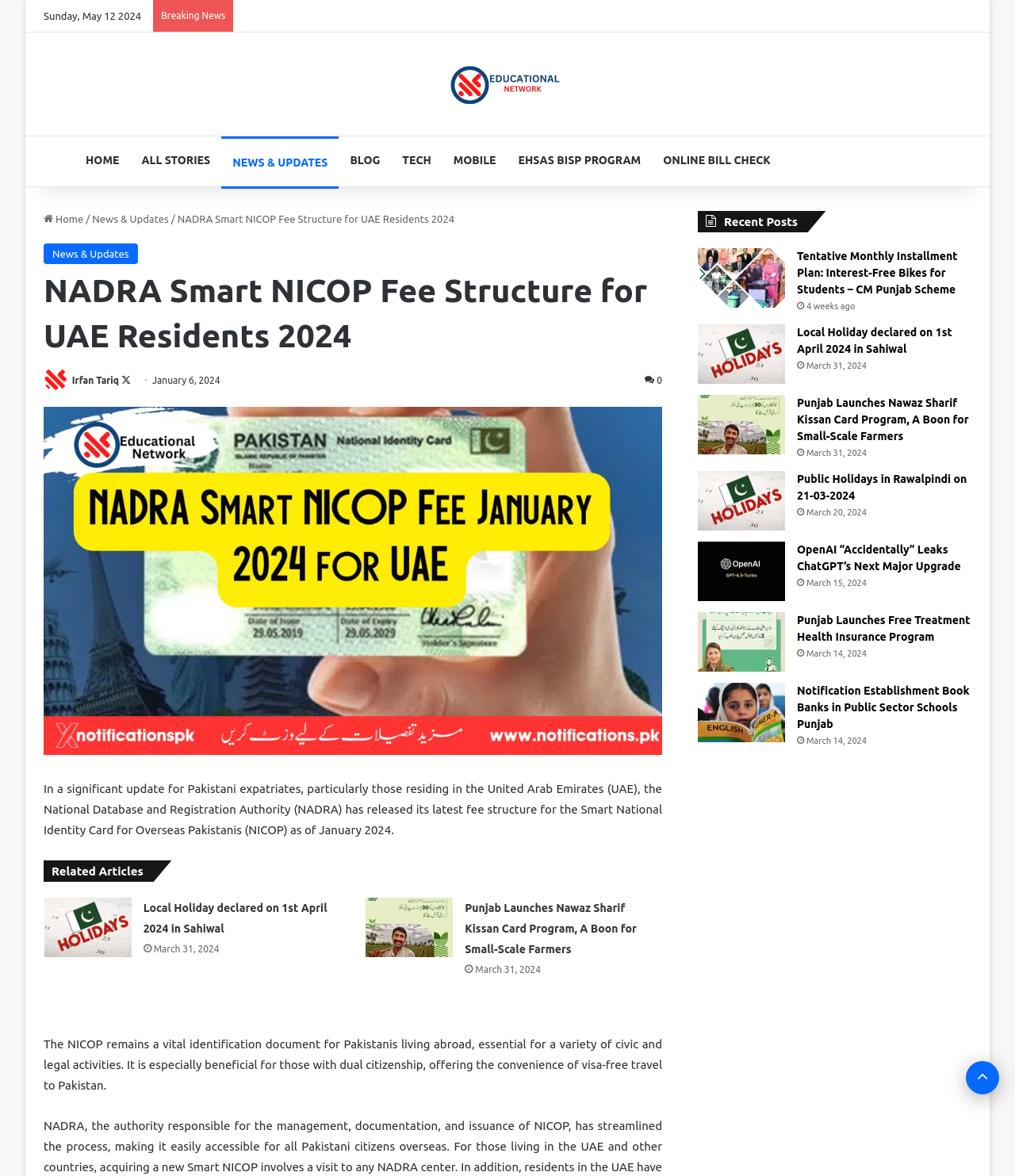Locate and provide the bounding box coordinates for the HTML element that matches this description: "Home".

[0.073, 0.116, 0.128, 0.156]